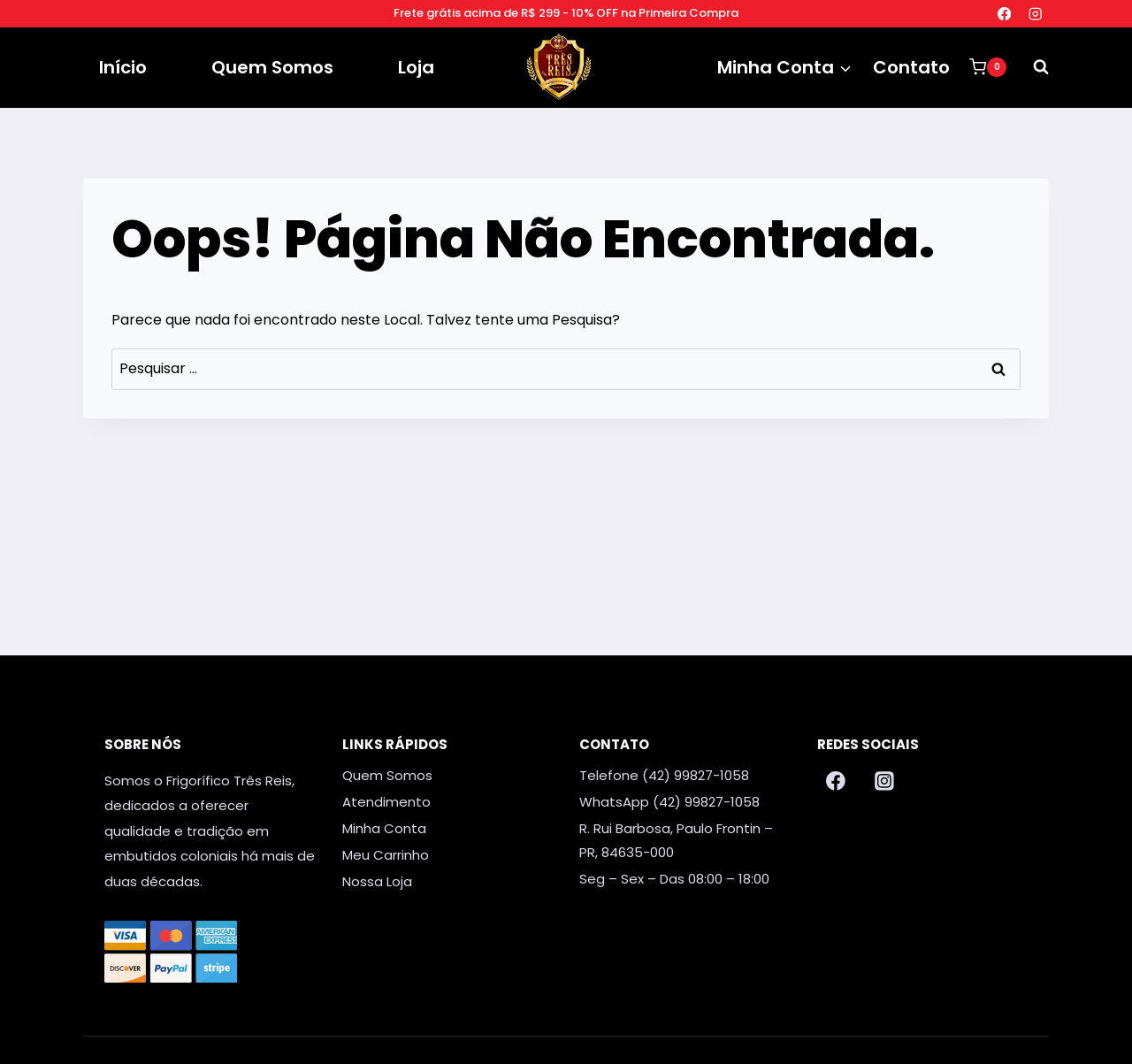Given the description "Telefone (42) 99827-1058", determine the bounding box of the corresponding UI element.

[0.512, 0.716, 0.698, 0.741]